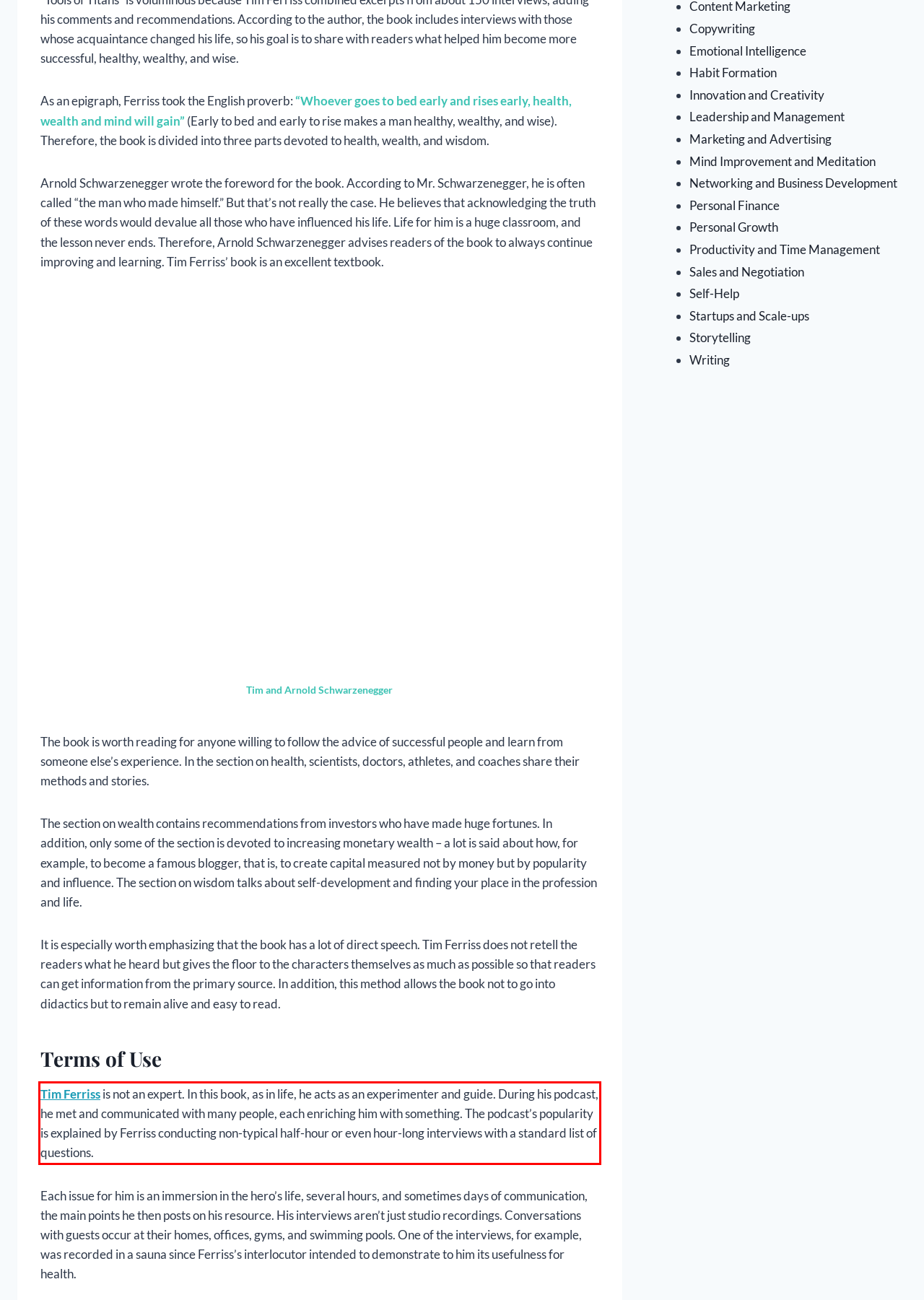You are presented with a webpage screenshot featuring a red bounding box. Perform OCR on the text inside the red bounding box and extract the content.

Tim Ferriss is not an expert. In this book, as in life, he acts as an experimenter and guide. During his podcast, he met and communicated with many people, each enriching him with something. The podcast’s popularity is explained by Ferriss conducting non-typical half-hour or even hour-long interviews with a standard list of questions.